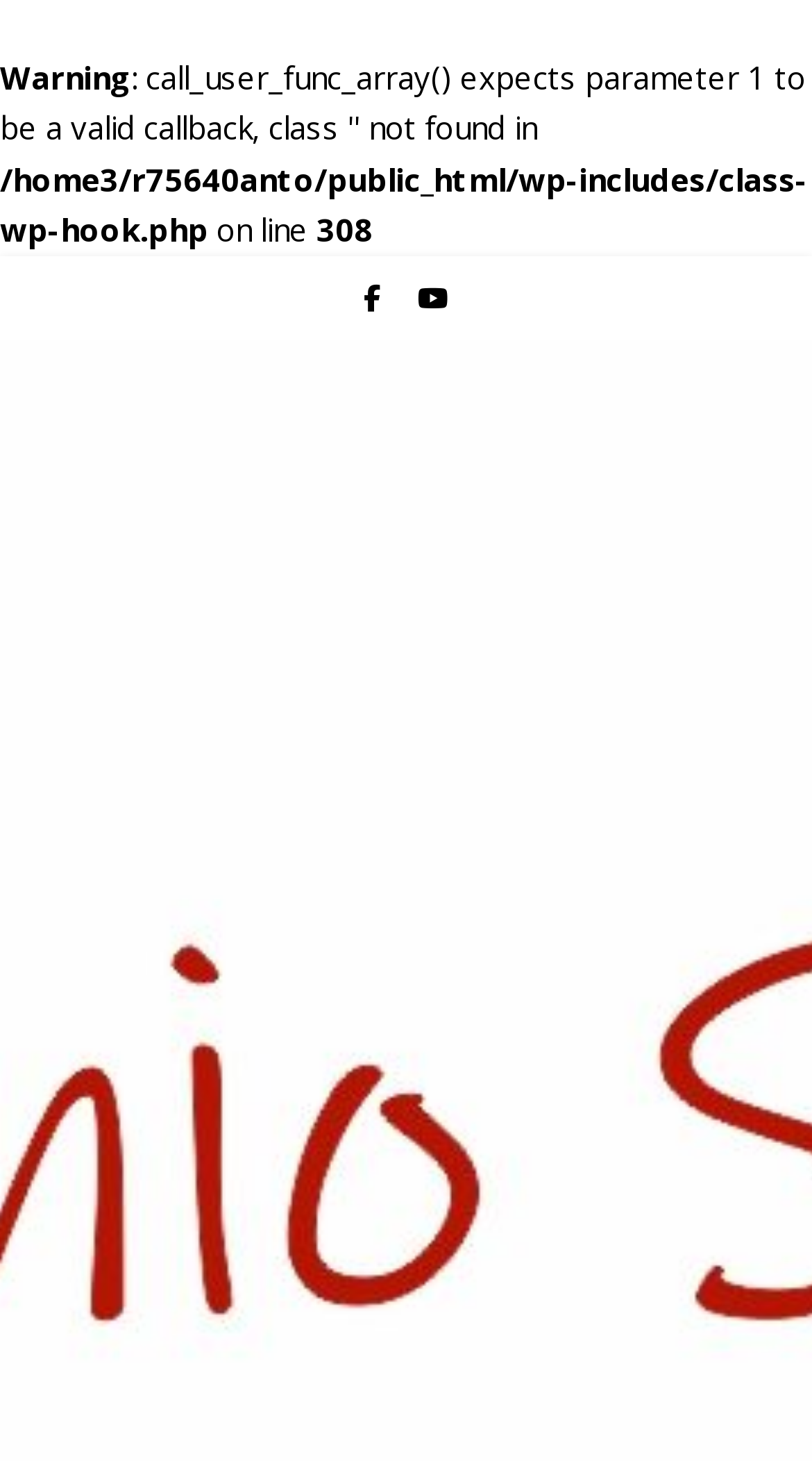Extract the main title from the webpage.

Appreciative Semiotic and Hermeneutic Practices in the Analysis of Ethnic Minorities